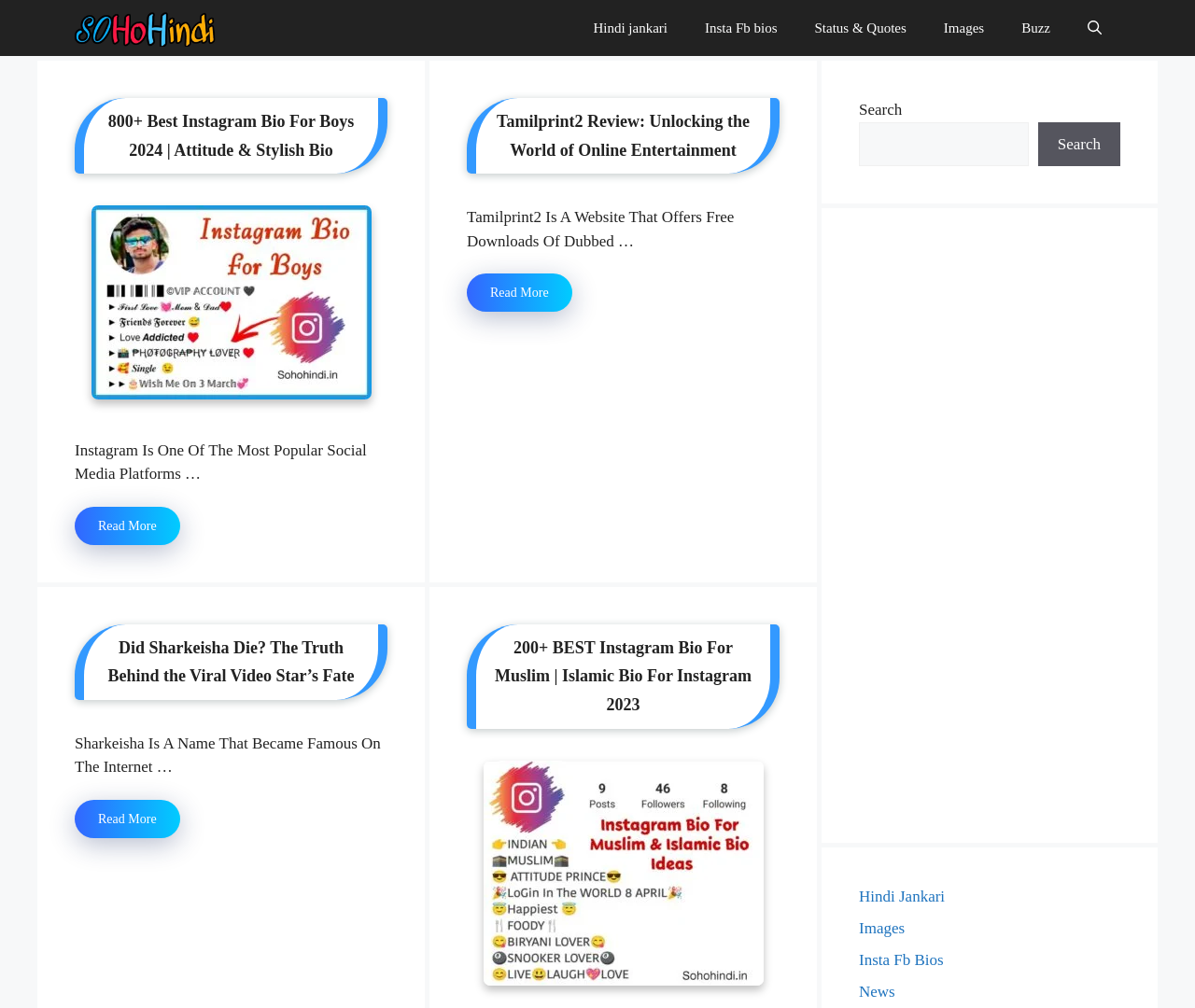Determine the bounding box coordinates of the region to click in order to accomplish the following instruction: "Search for something". Provide the coordinates as four float numbers between 0 and 1, specifically [left, top, right, bottom].

[0.719, 0.121, 0.861, 0.165]